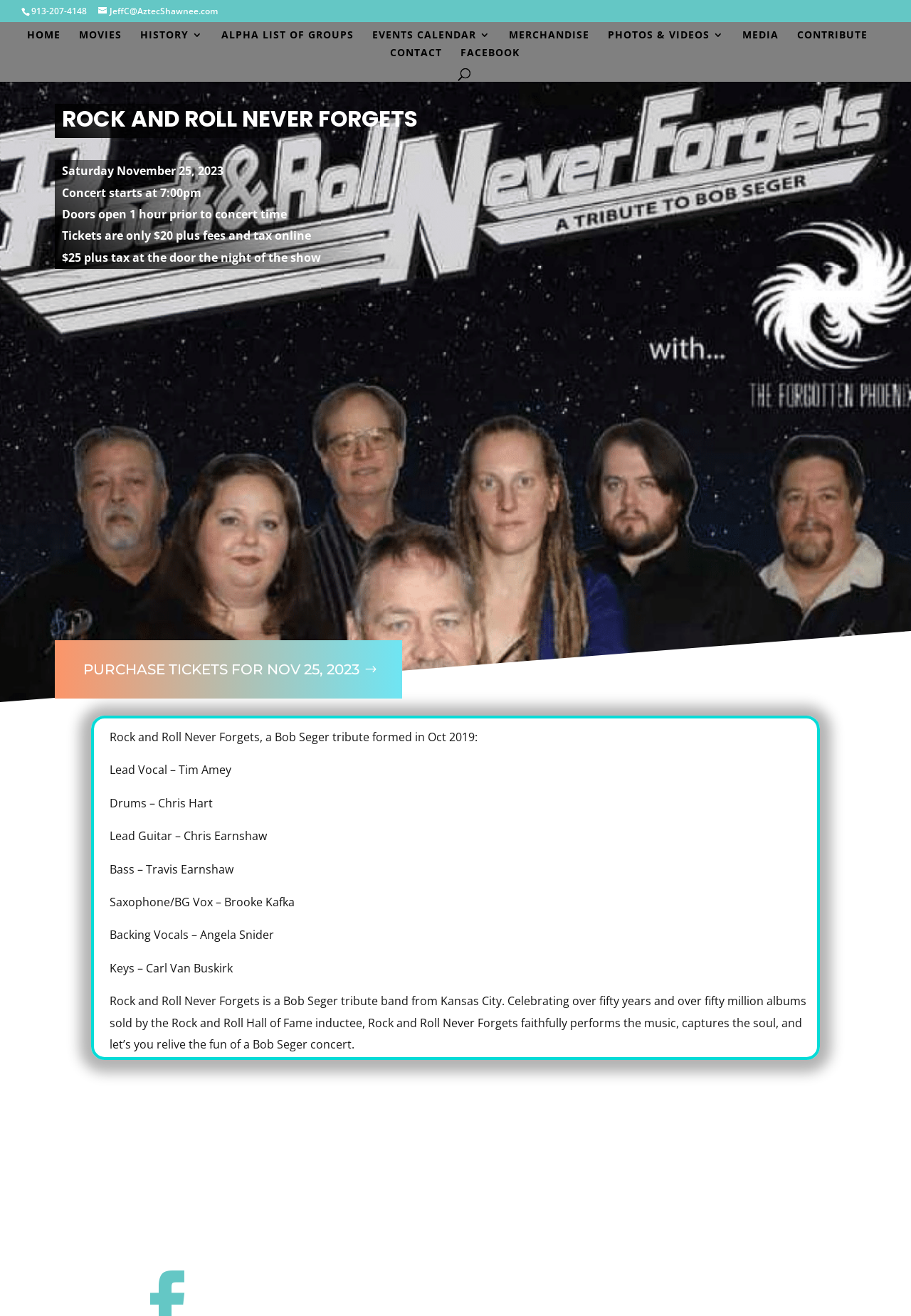What is the phone number to contact the theater?
Using the image, provide a concise answer in one word or a short phrase.

913-207-4148